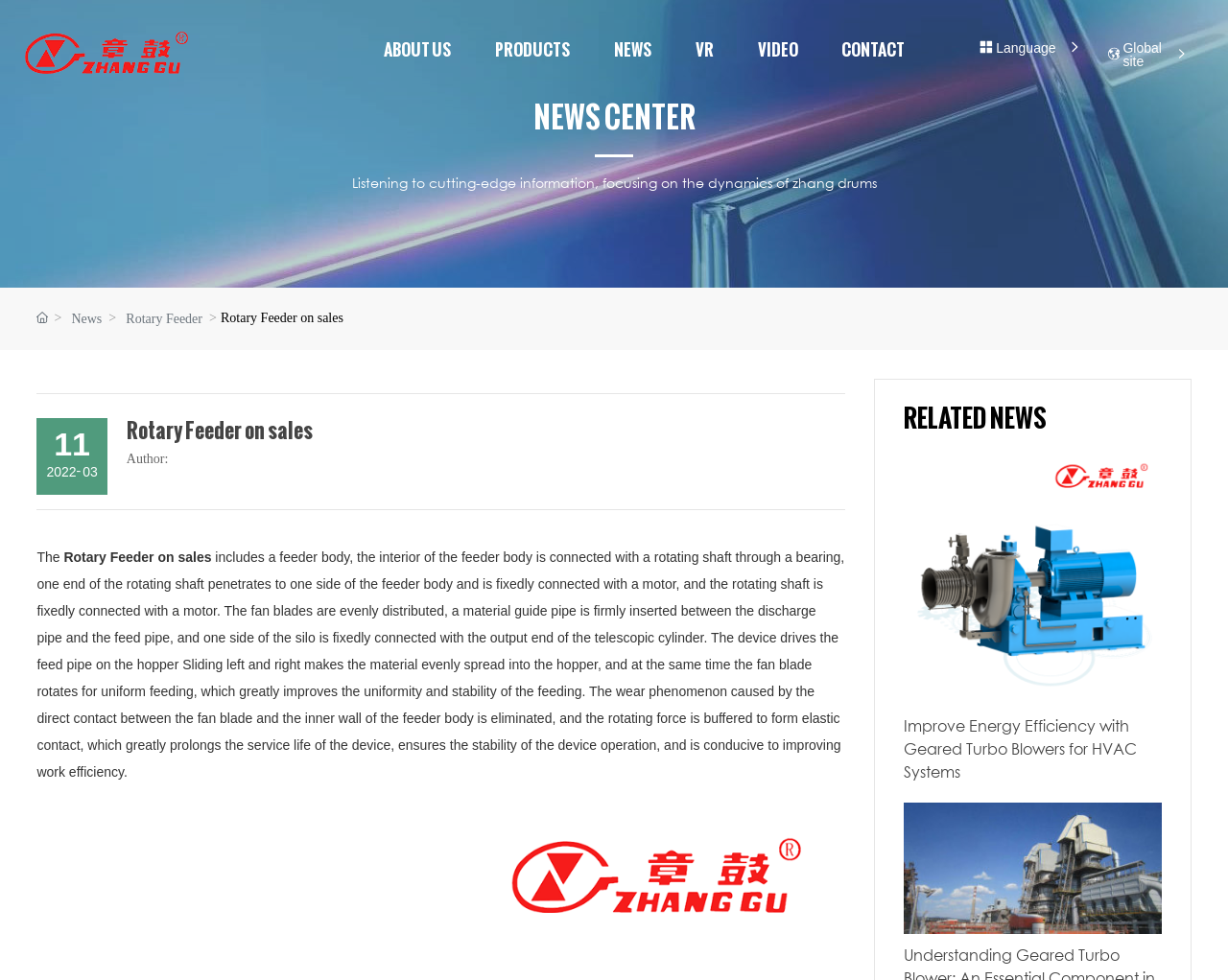Identify the bounding box for the UI element that is described as follows: "alt="Zhang Gu" title="Zhang Gu"".

[0.02, 0.045, 0.153, 0.06]